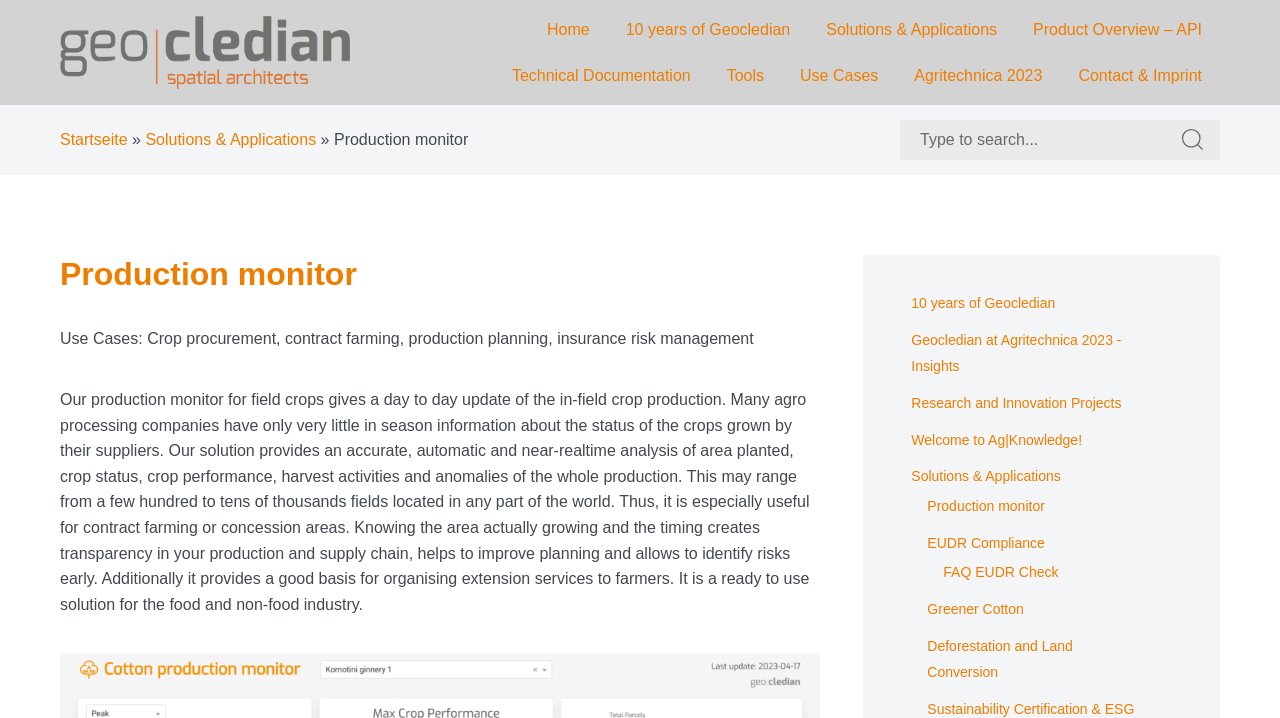What is the benefit of using the production monitor?
Using the image as a reference, deliver a detailed and thorough answer to the question.

According to the webpage, the production monitor provides transparency in production and supply chain, helps to improve planning, and allows to identify risks early, which can be beneficial for agro processing companies and other stakeholders.